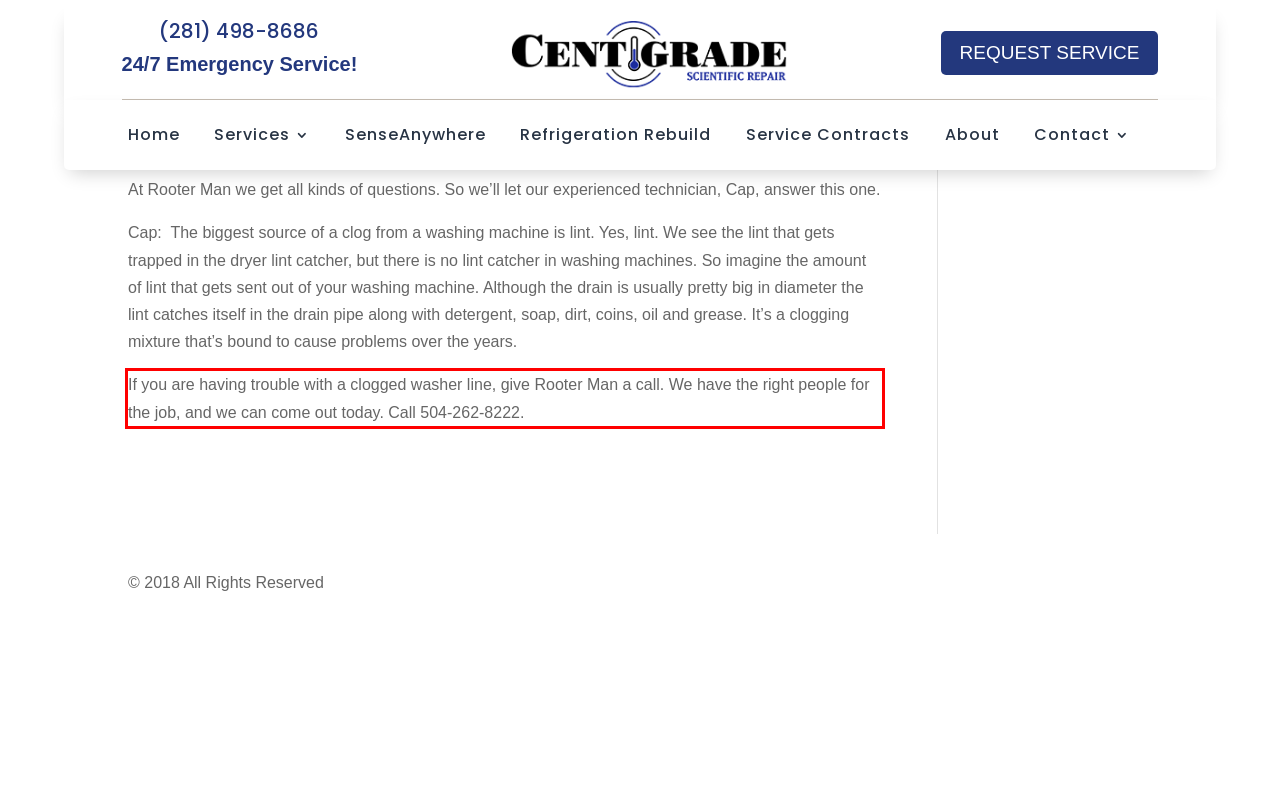Please look at the webpage screenshot and extract the text enclosed by the red bounding box.

If you are having trouble with a clogged washer line, give Rooter Man a call. We have the right people for the job, and we can come out today. Call 504-262-8222.